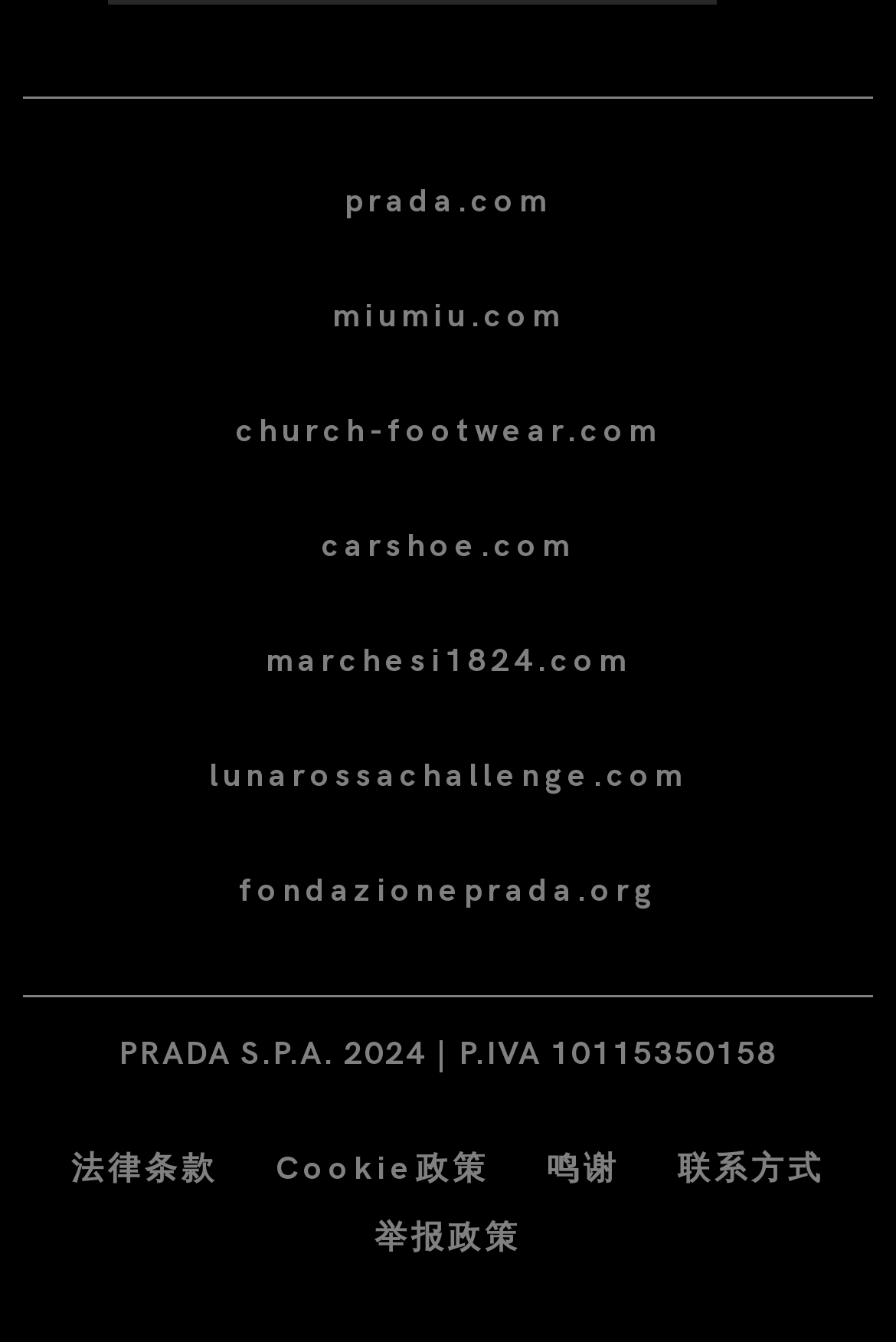Provide the bounding box coordinates of the section that needs to be clicked to accomplish the following instruction: "visit prada.com."

[0.026, 0.108, 0.974, 0.193]